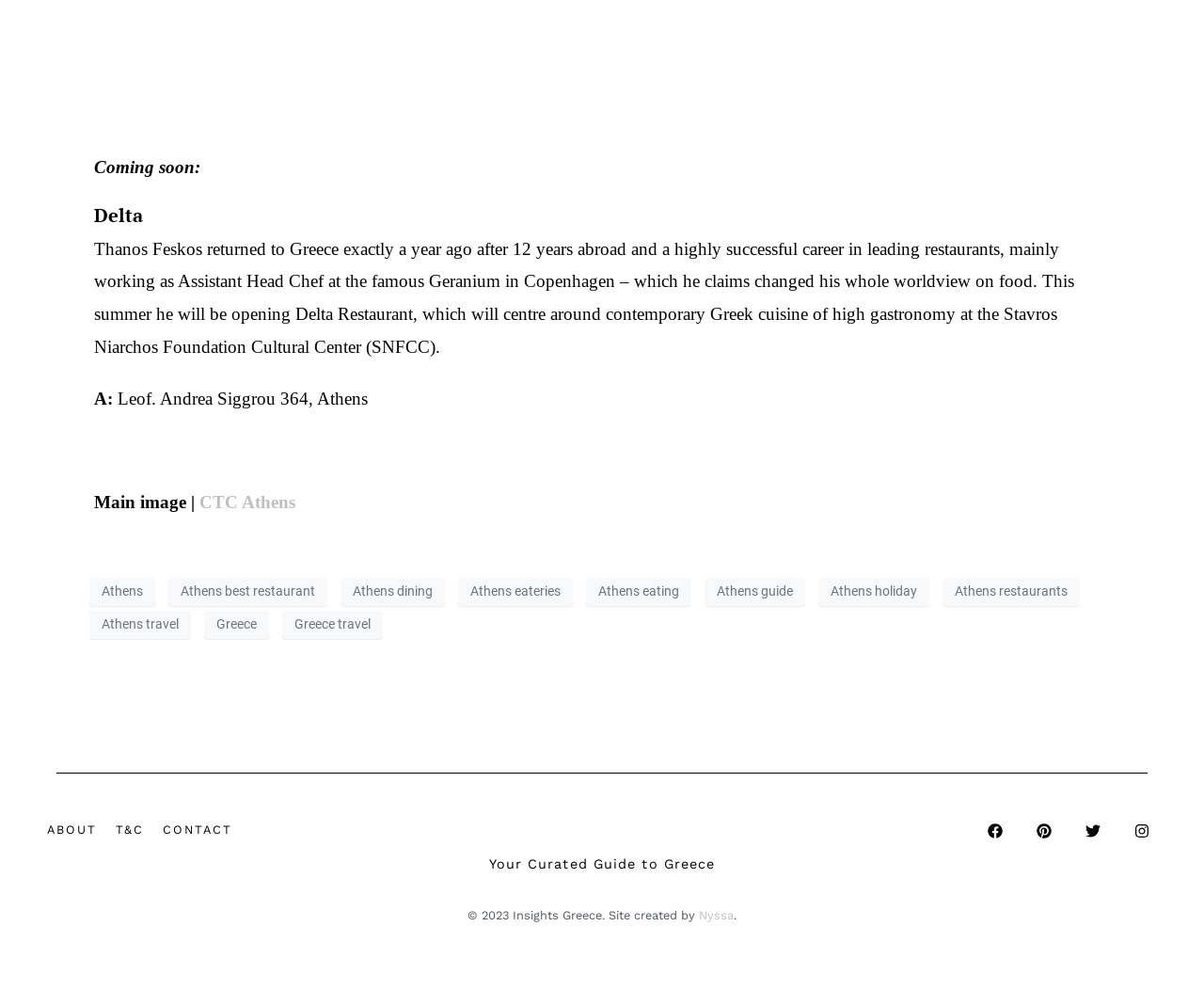Pinpoint the bounding box coordinates of the element to be clicked to execute the instruction: "Explore the best restaurants in Athens".

[0.14, 0.583, 0.272, 0.612]